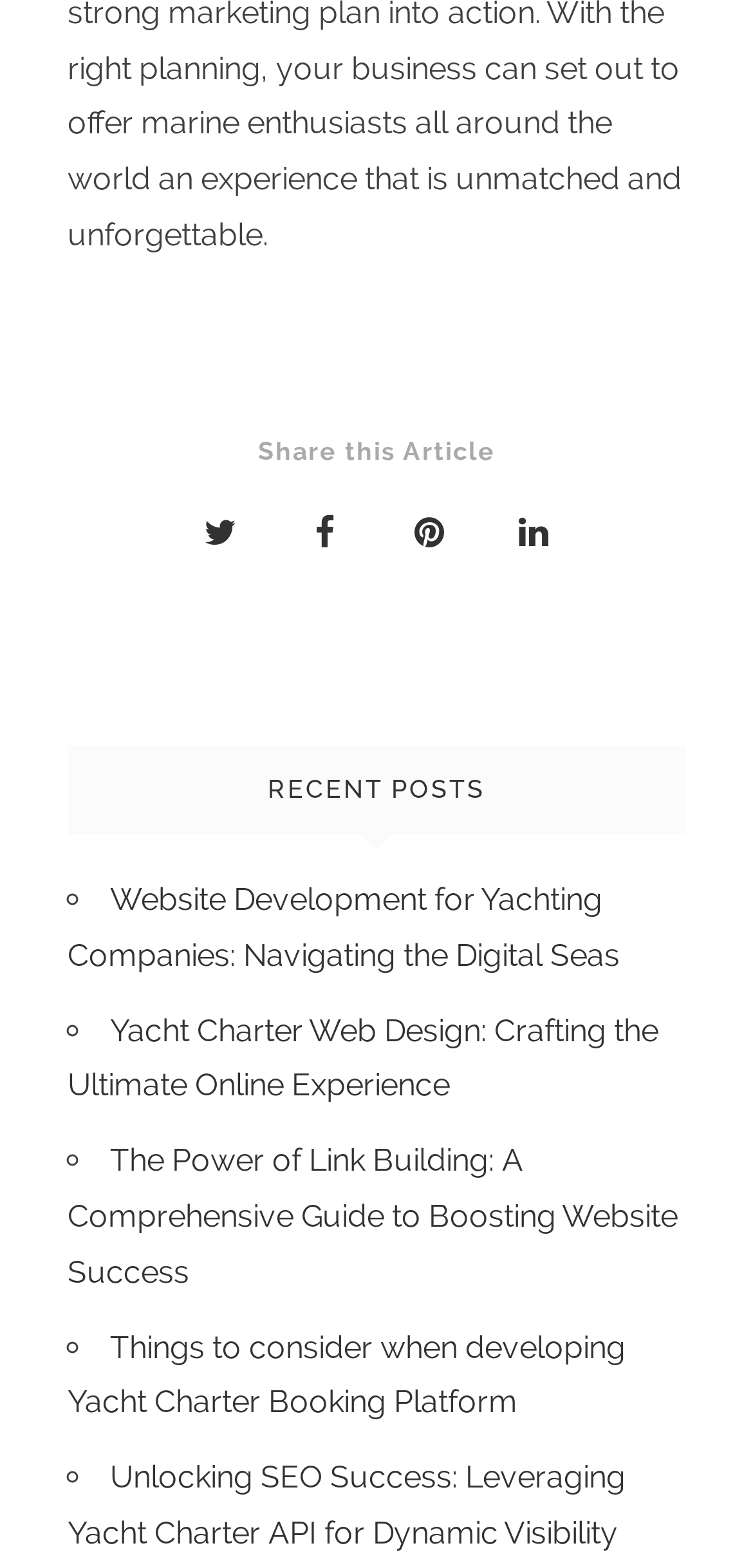Could you determine the bounding box coordinates of the clickable element to complete the instruction: "Read 'Yacht Charter Web Design: Crafting the Ultimate Online Experience'"? Provide the coordinates as four float numbers between 0 and 1, i.e., [left, top, right, bottom].

[0.09, 0.645, 0.874, 0.704]